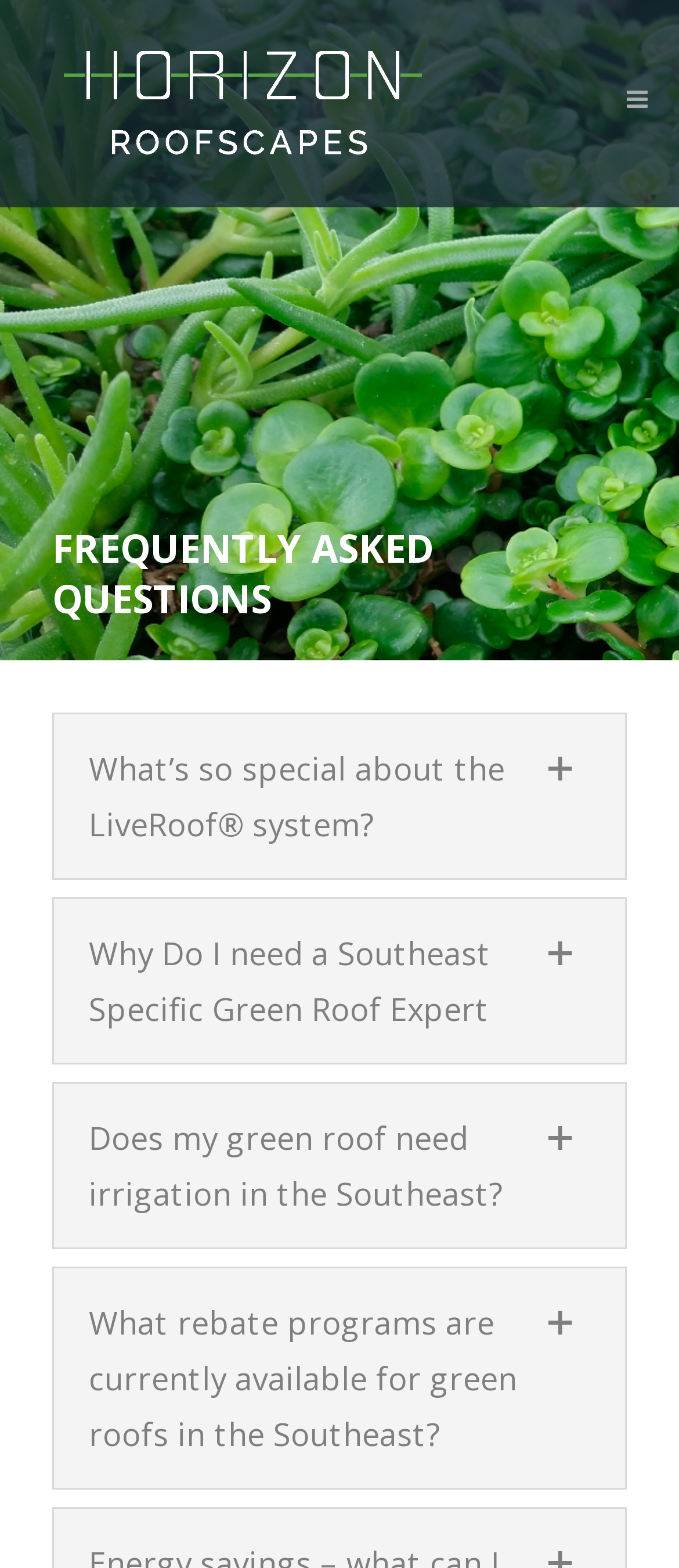Are the FAQs organized in a specific way?
Please give a detailed and elaborate explanation in response to the question.

I noticed that each FAQ has a button that can be expanded to reveal the answer, and this is a common pattern known as an accordion style. This suggests that the FAQs are organized in a way that allows users to easily expand and collapse the answers.